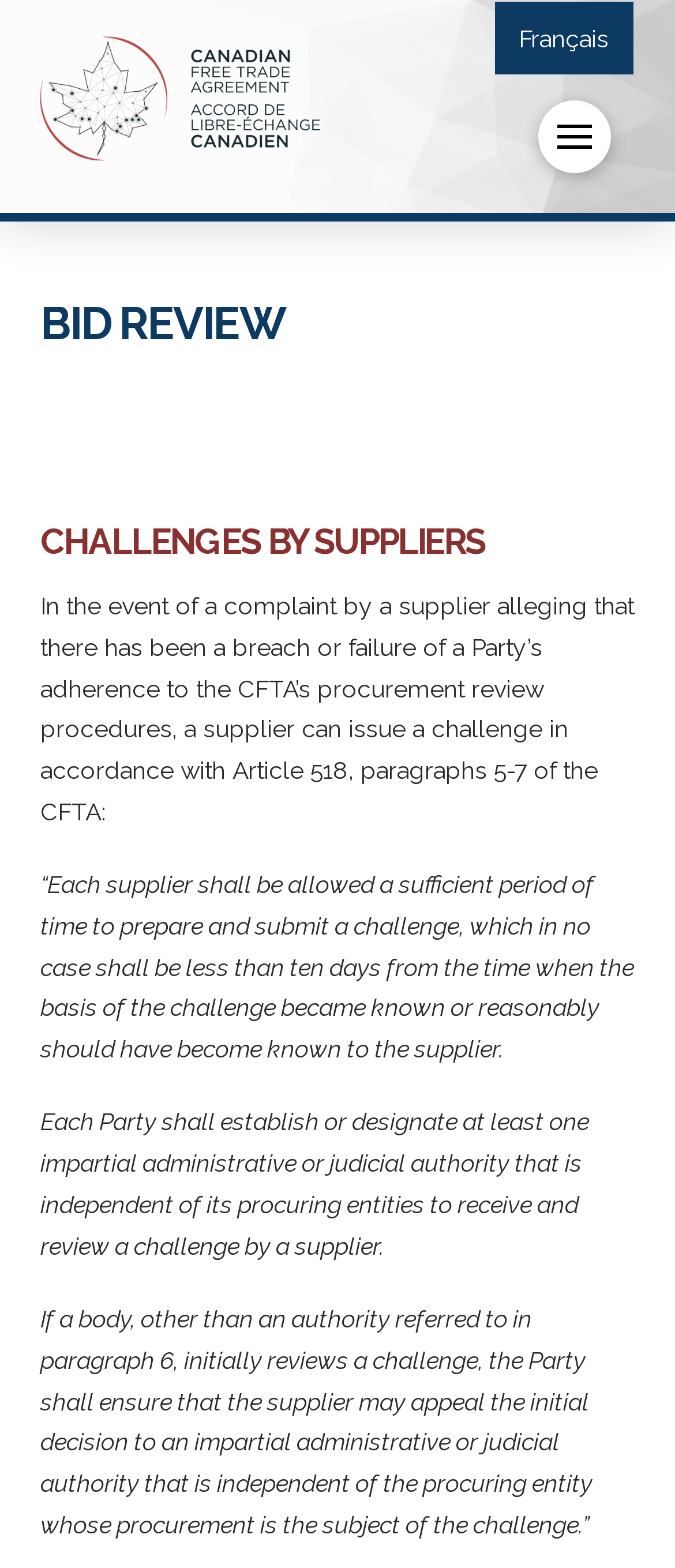Bounding box coordinates must be specified in the format (top-left x, top-left y, bottom-right x, bottom-right y). All values should be floating point numbers between 0 and 1. What are the bounding box coordinates of the UI element described as: aria-label="Toggle Off Canvas Content"

[0.796, 0.064, 0.904, 0.11]